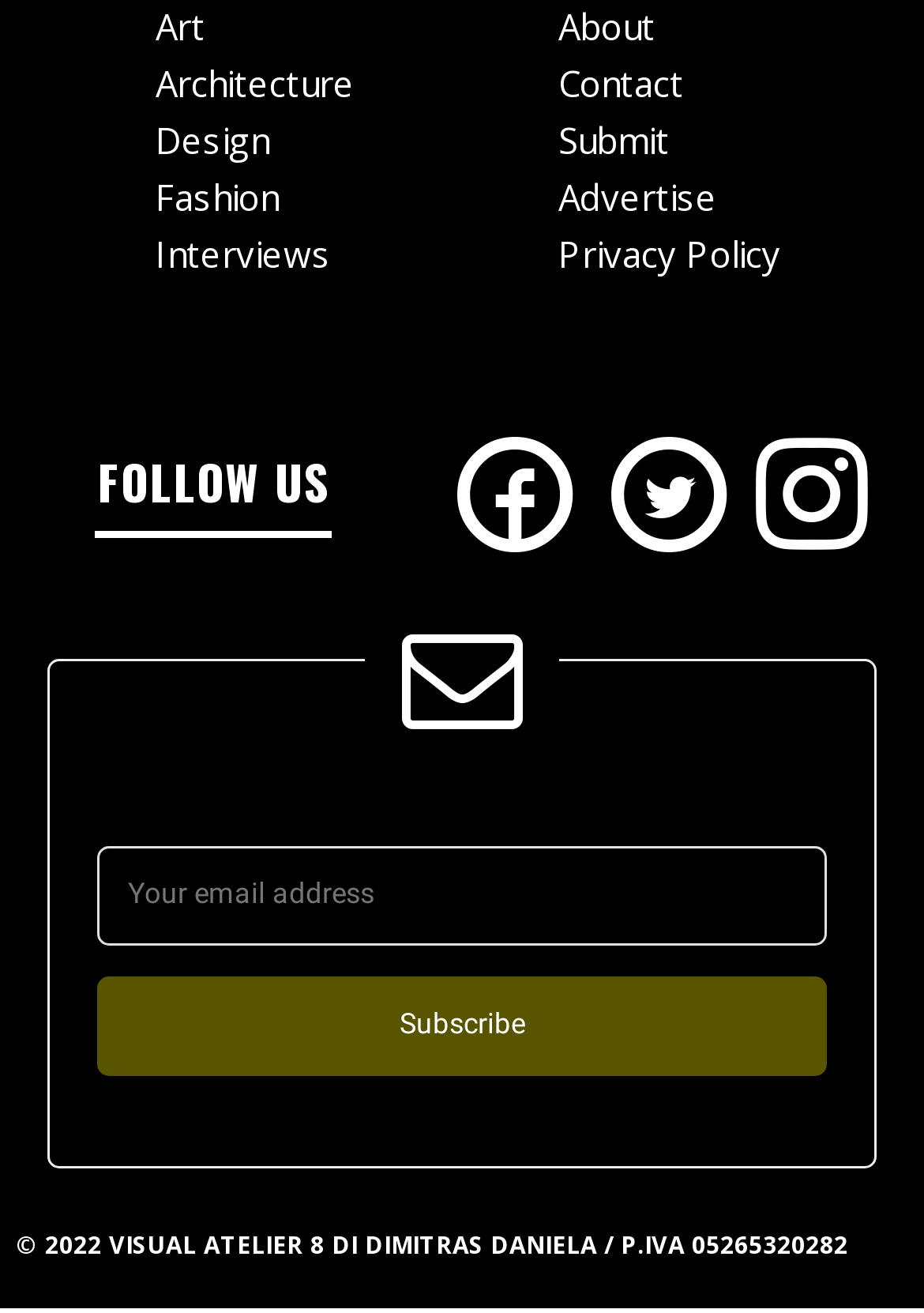Please determine the bounding box coordinates of the clickable area required to carry out the following instruction: "subscribe with email". The coordinates must be four float numbers between 0 and 1, represented as [left, top, right, bottom].

[0.105, 0.644, 0.895, 0.72]